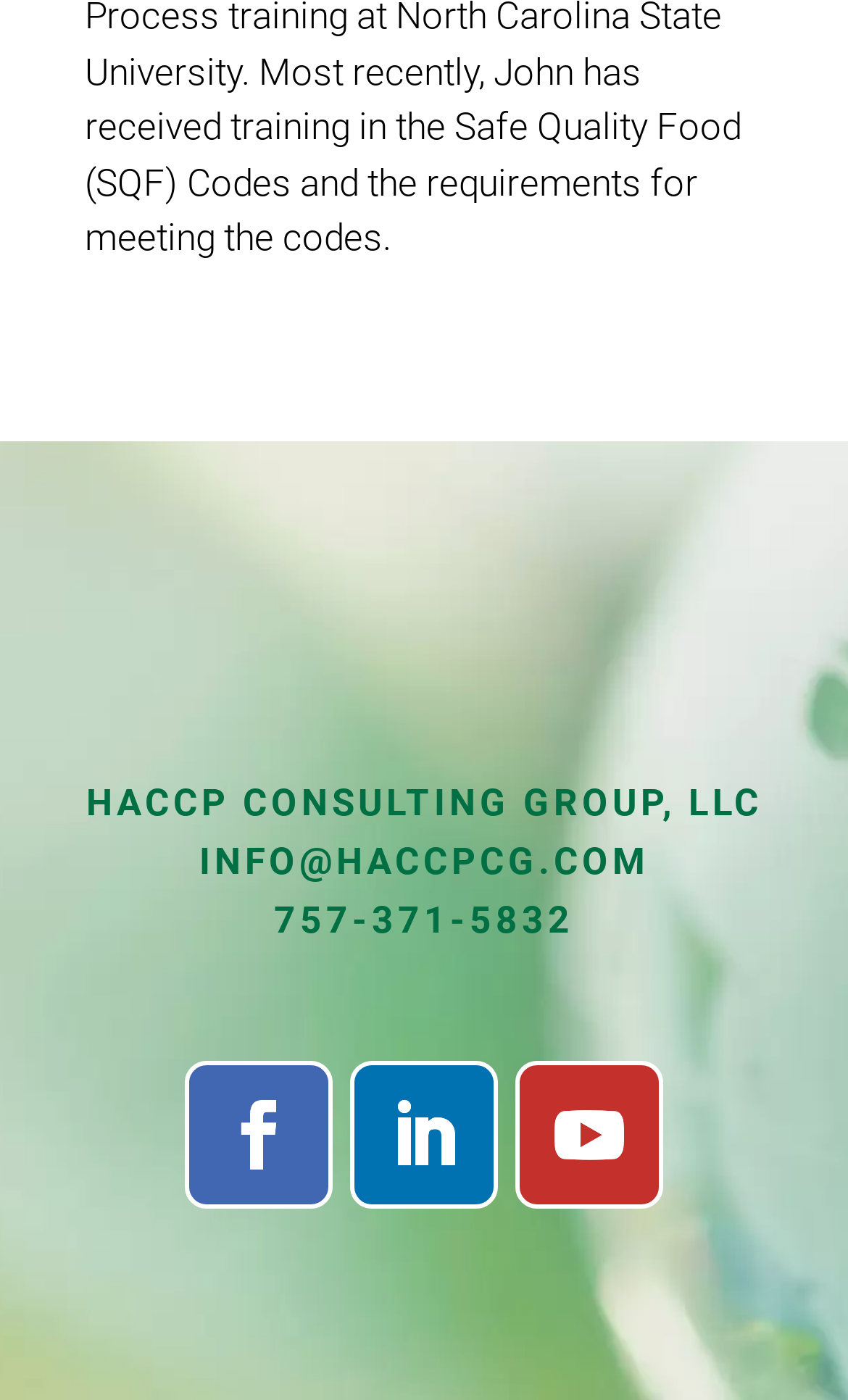What is the phone number?
Using the visual information, answer the question in a single word or phrase.

757-371-5832